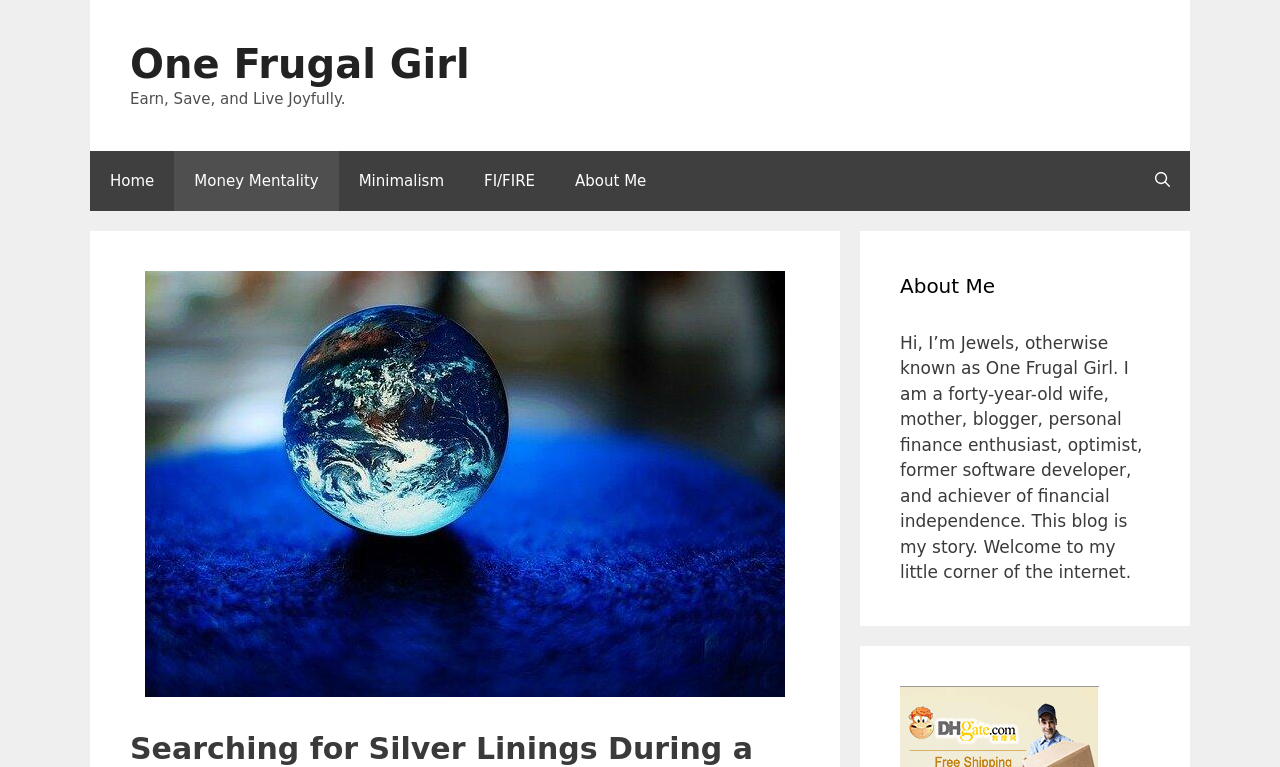Answer the following in one word or a short phrase: 
What is the tagline of the website?

Earn, Save, and Live Joyfully.